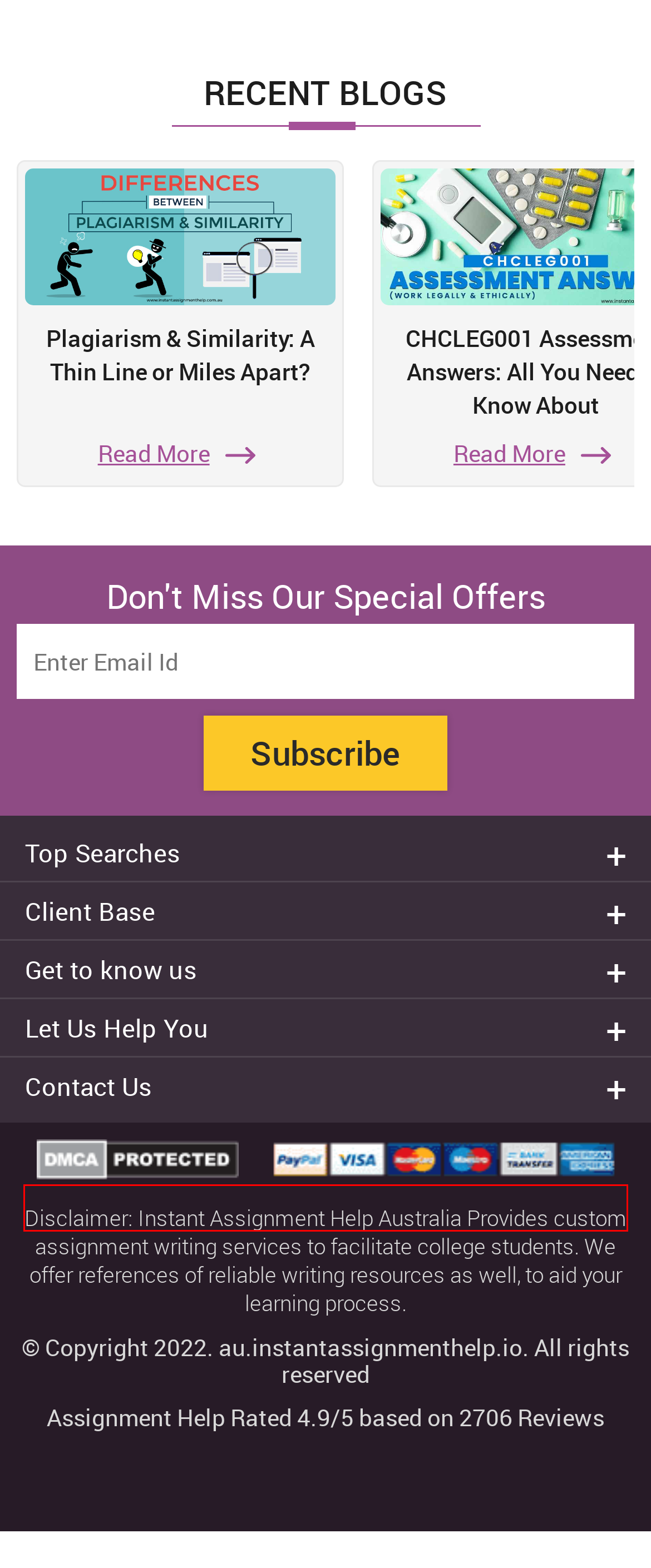Examine the screenshot of a webpage with a red bounding box around a UI element. Your task is to identify the webpage description that best corresponds to the new webpage after clicking the specified element. The given options are:
A. Online Assignment Help in Canberra Students by Aussie Expert
B. ‎Instant Assignment Help AU on the App Store
C. Assignment Help Sydney Online Services [50% Off + Free Report]
D. Difference Between Plagiarism & Similarity Explained by Experts
E. Read Privacy Policy for Instant Assignment Help Australia
F. Assignment Writing Help Services for Townsville student
G. Please Write My Essay! Australian Essay Writers At your Service
H. Assignment Help Brisbane | Best Assignment Writing Service Brisbane

E